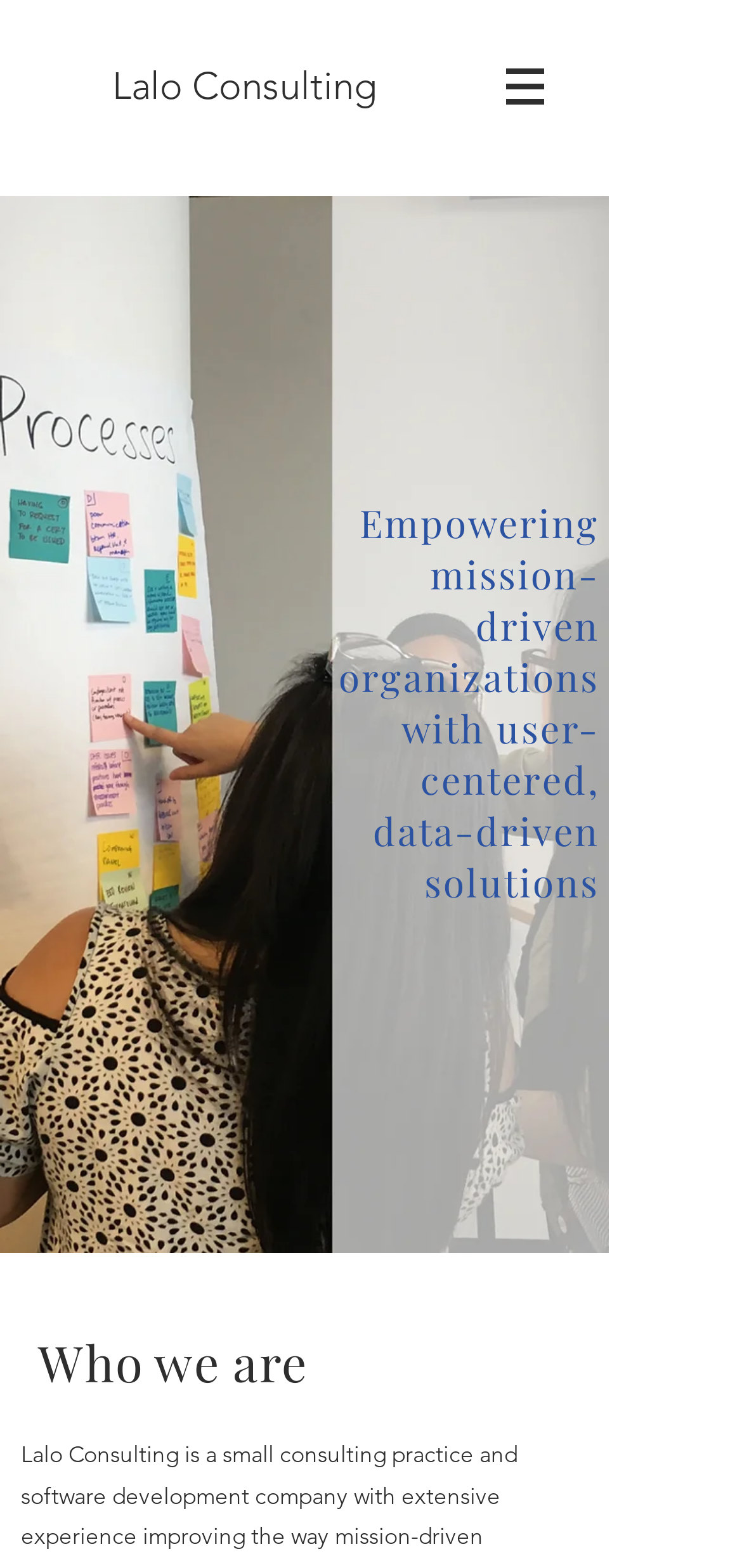What is the topic of the slideshow?
Using the image, elaborate on the answer with as much detail as possible.

I found the answer by looking at the heading element with the text 'Empowering mission-driven organizations with user-centered, data-driven solutions' which is inside the region element with the bounding box coordinate of [0.0, 0.125, 0.821, 0.8] labeled as 'Slideshow'. This suggests that the slideshow is about empowering mission-driven organizations.